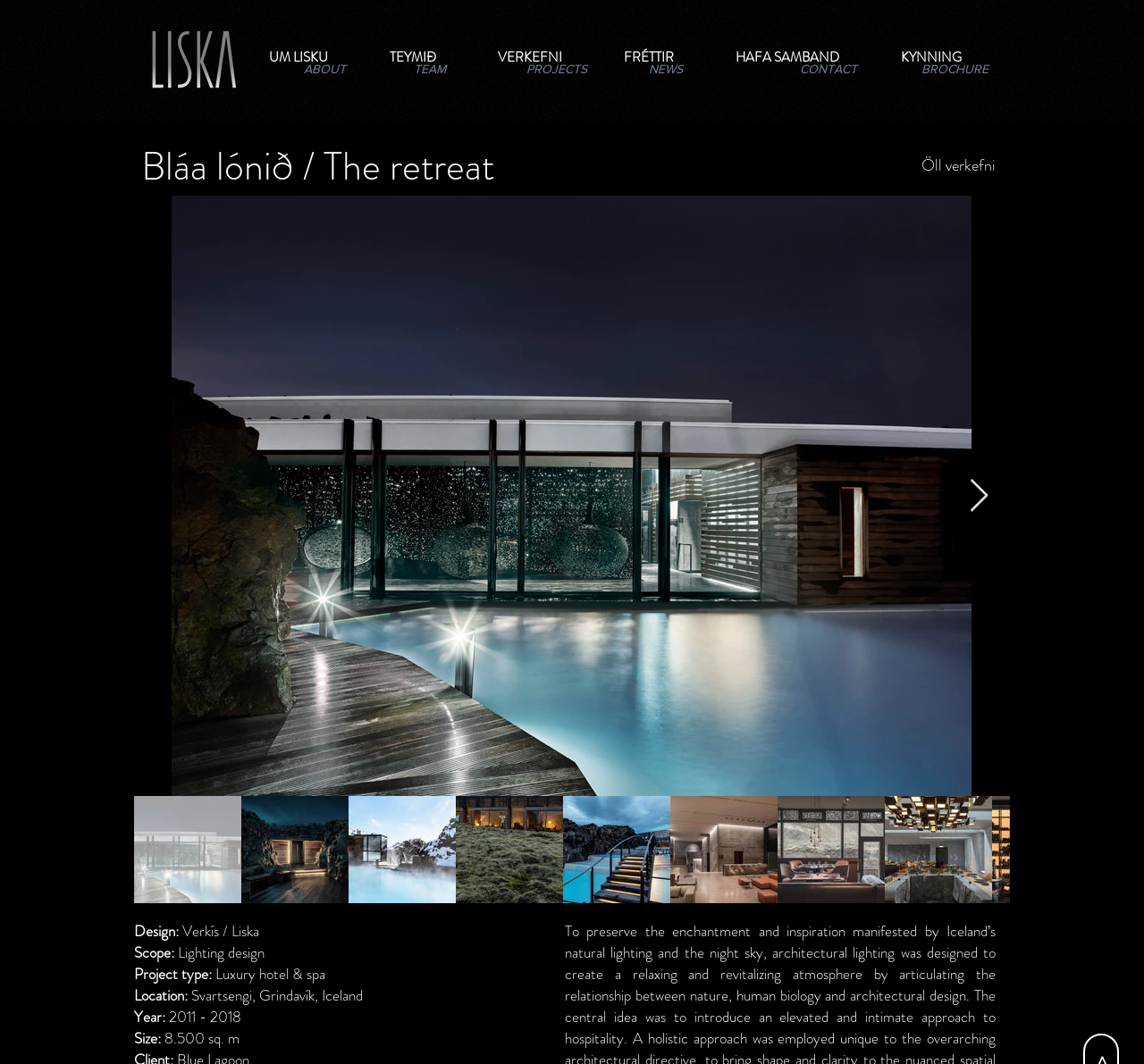Please reply to the following question using a single word or phrase: 
What is the size of the project?

8.500 sq. m